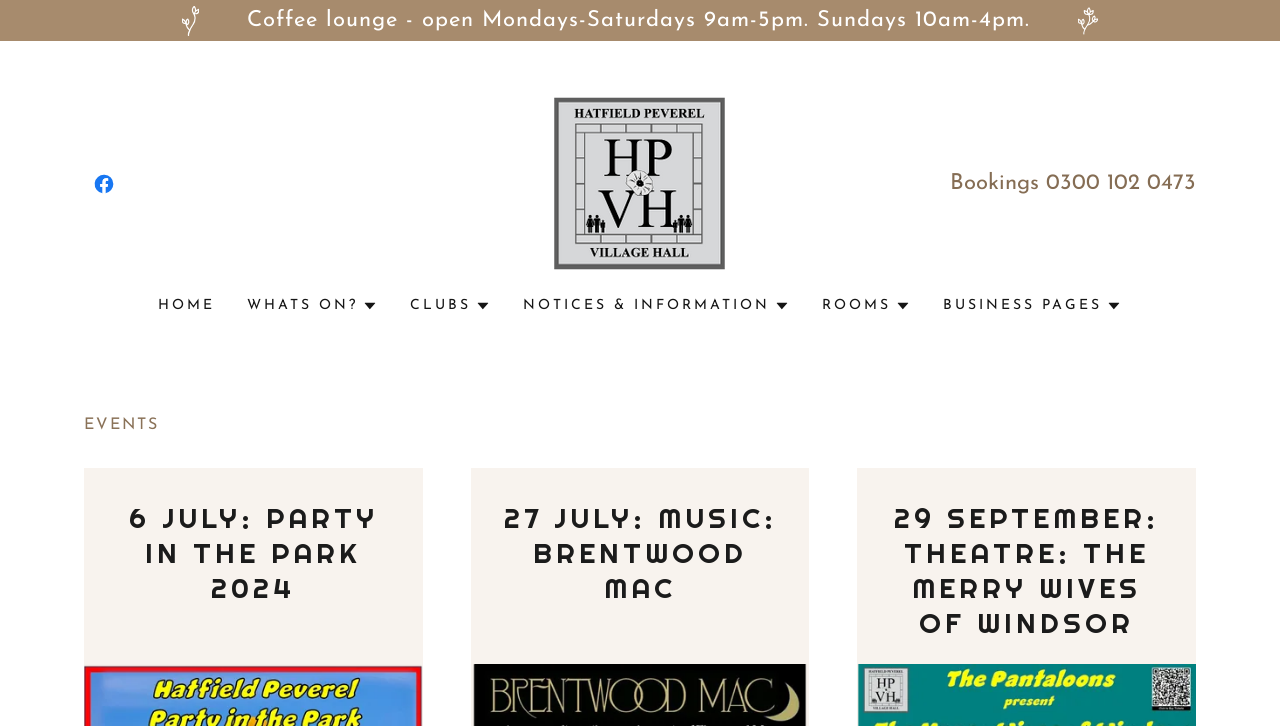Please respond in a single word or phrase: 
What is the opening time of the coffee lounge on Sundays?

10am-4pm